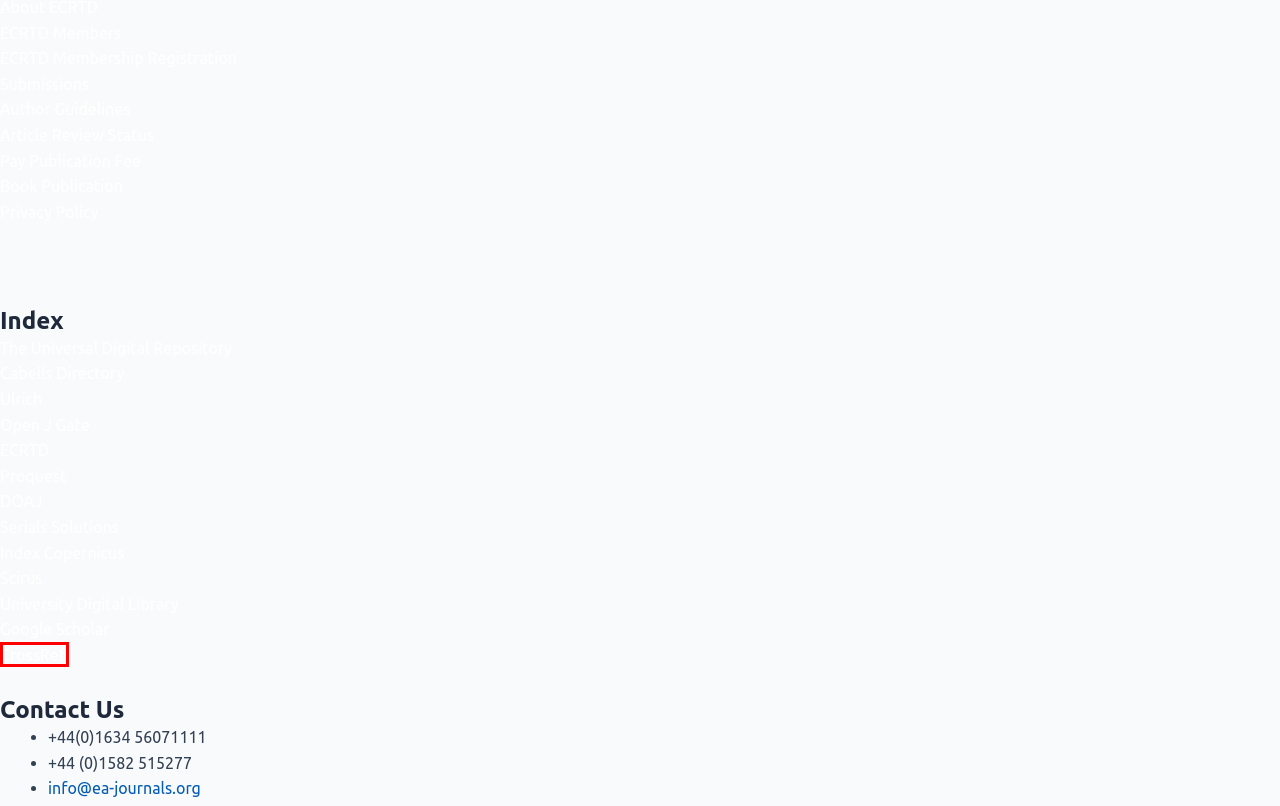Given a webpage screenshot with a UI element marked by a red bounding box, choose the description that best corresponds to the new webpage that will appear after clicking the element. The candidates are:
A. Publications - International Journal of Nursing, Midwife and Health Related Cases (IJNMH)
B. ECRTD Membership Registration - Welcome to European/American Journals - EA Journals
C. You are Crossref - Crossref
D. Pay Publication Fee - Welcome to European/American Journals - EA Journals
E. ECRTD Members - Welcome to European/American Journals - EA Journals
F. Privacy Policy - Welcome to European/American Journals - EA Journals
G. Book Publication - Welcome to European/American Journals - EA Journals
H. - The Universal Digital Repository

C